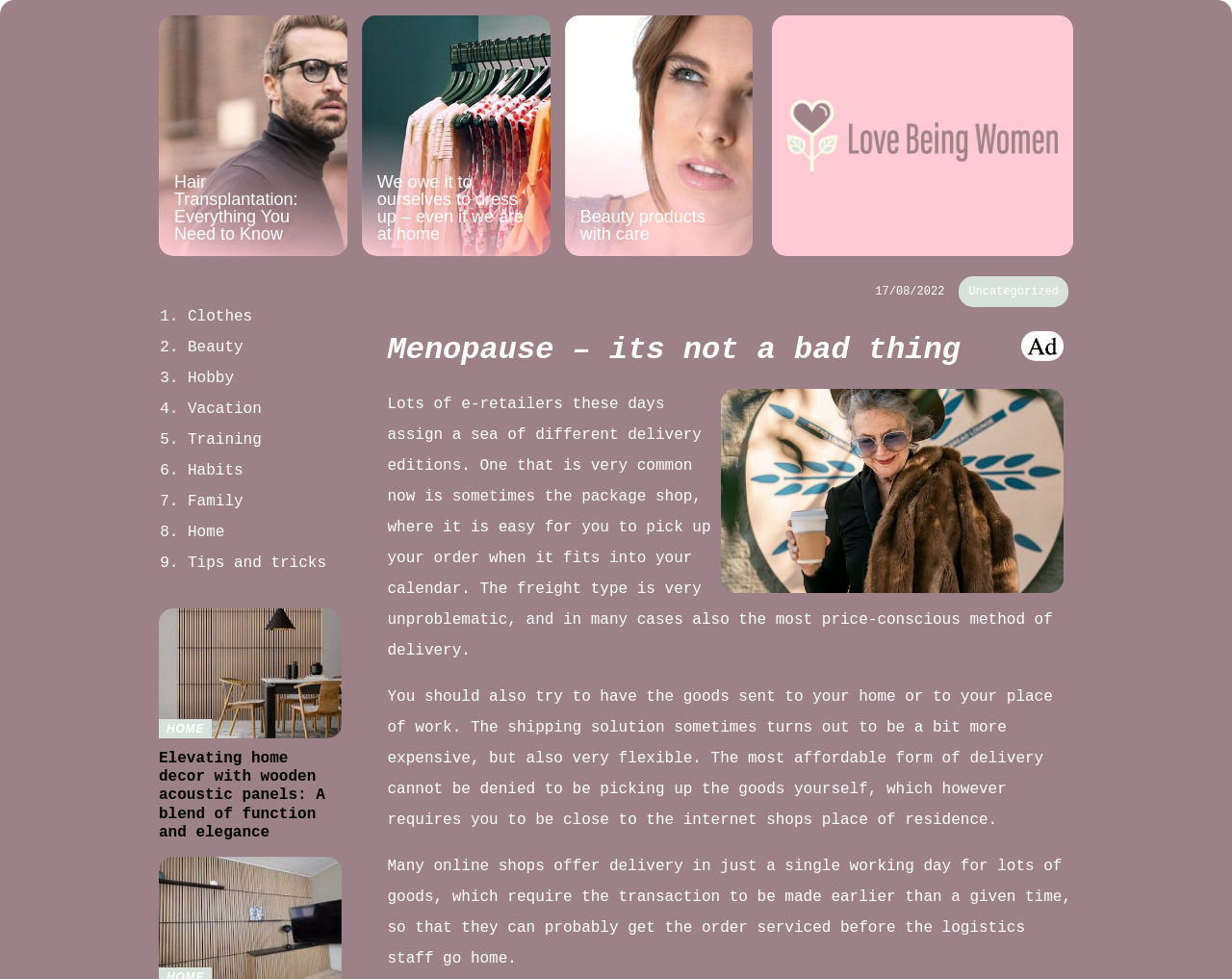Determine the bounding box coordinates of the clickable element to complete this instruction: "Check the date of the post". Provide the coordinates in the format of four float numbers between 0 and 1, [left, top, right, bottom].

[0.71, 0.291, 0.767, 0.305]